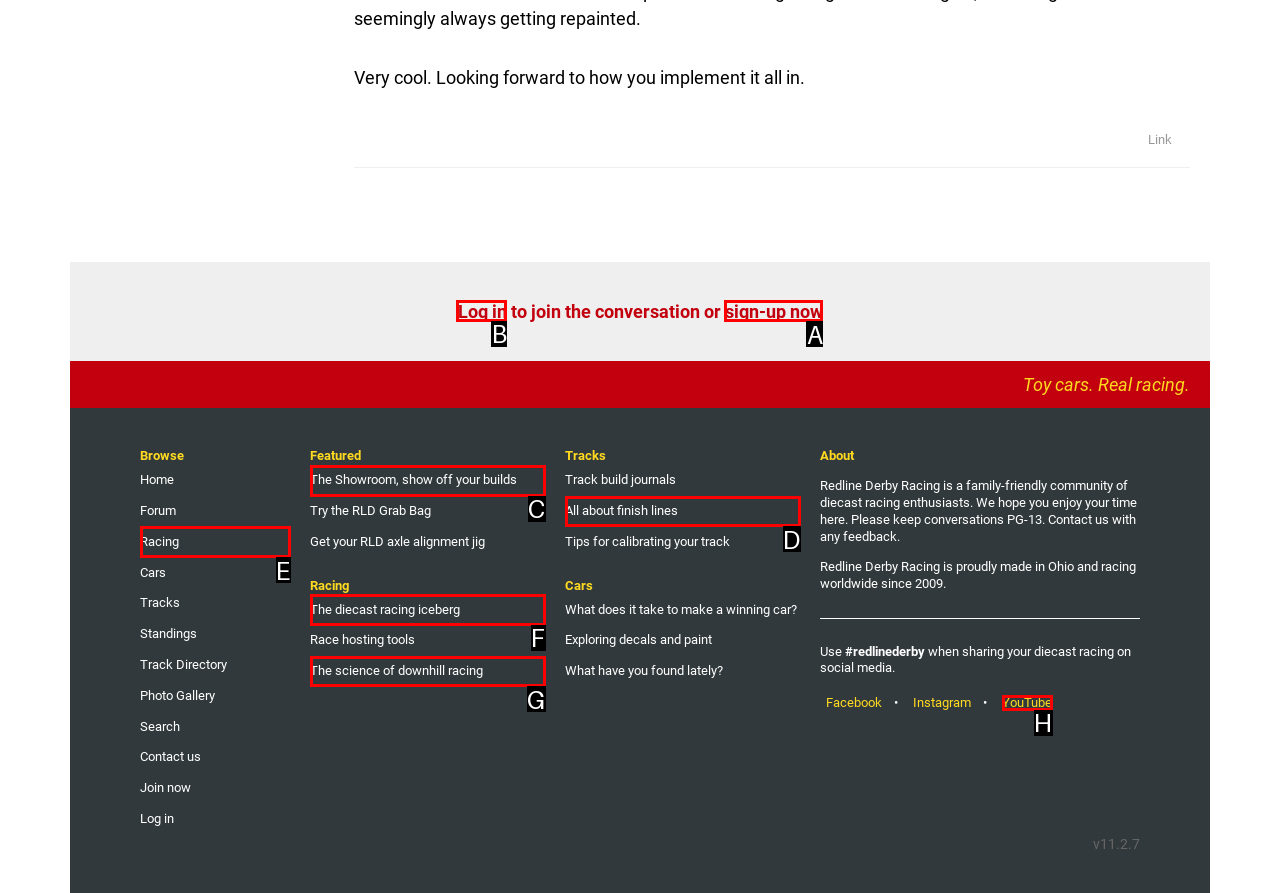Determine which option you need to click to execute the following task: Click on 'Log in'. Provide your answer as a single letter.

B